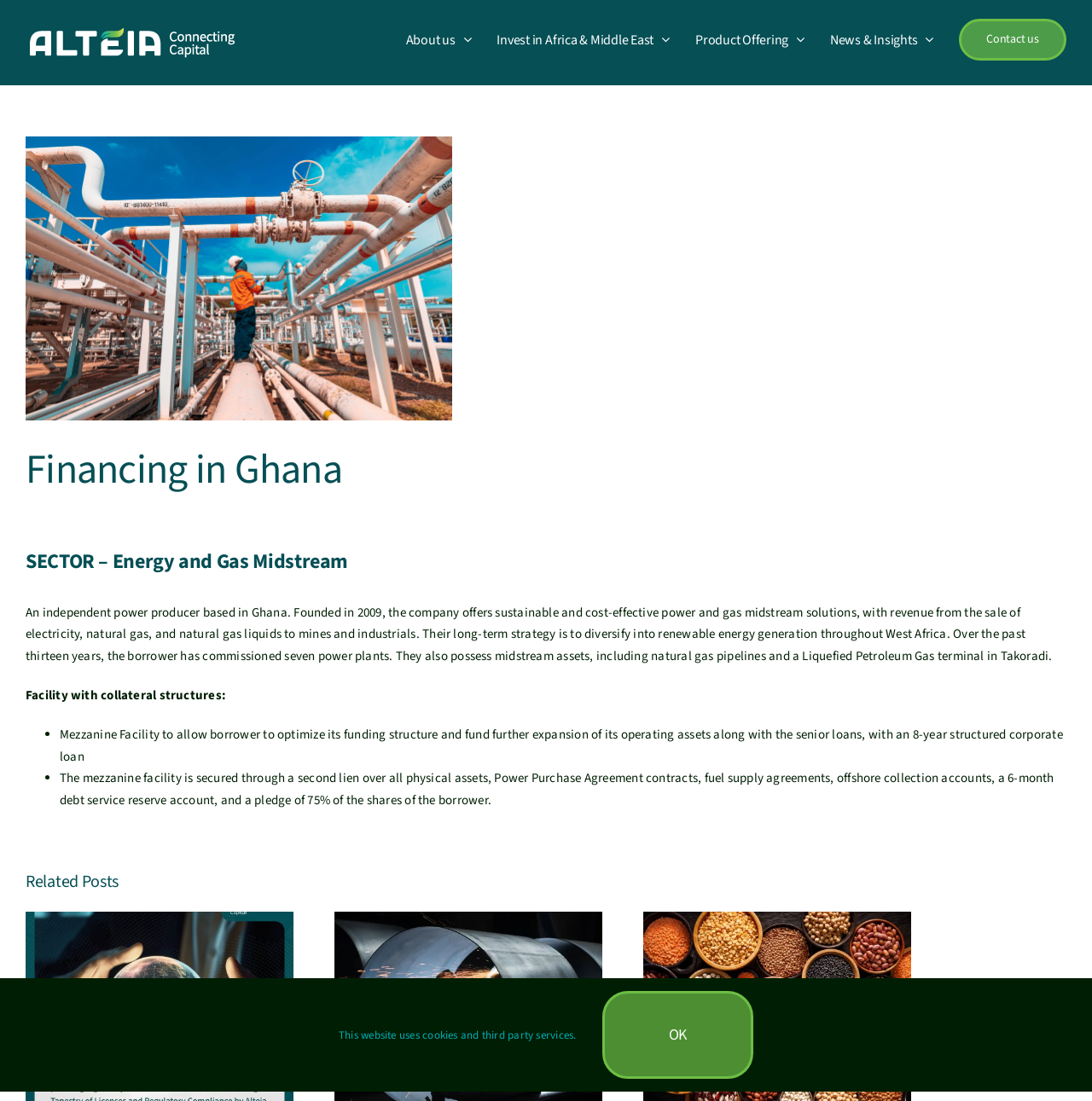What is the related post below 'Financing in Ghana'?
Using the information presented in the image, please offer a detailed response to the question.

The webpage has a section titled 'Related Posts' which lists several links, and the first related post below 'Financing in Ghana' is 'Financing in Mauritius', as indicated by the link and heading.